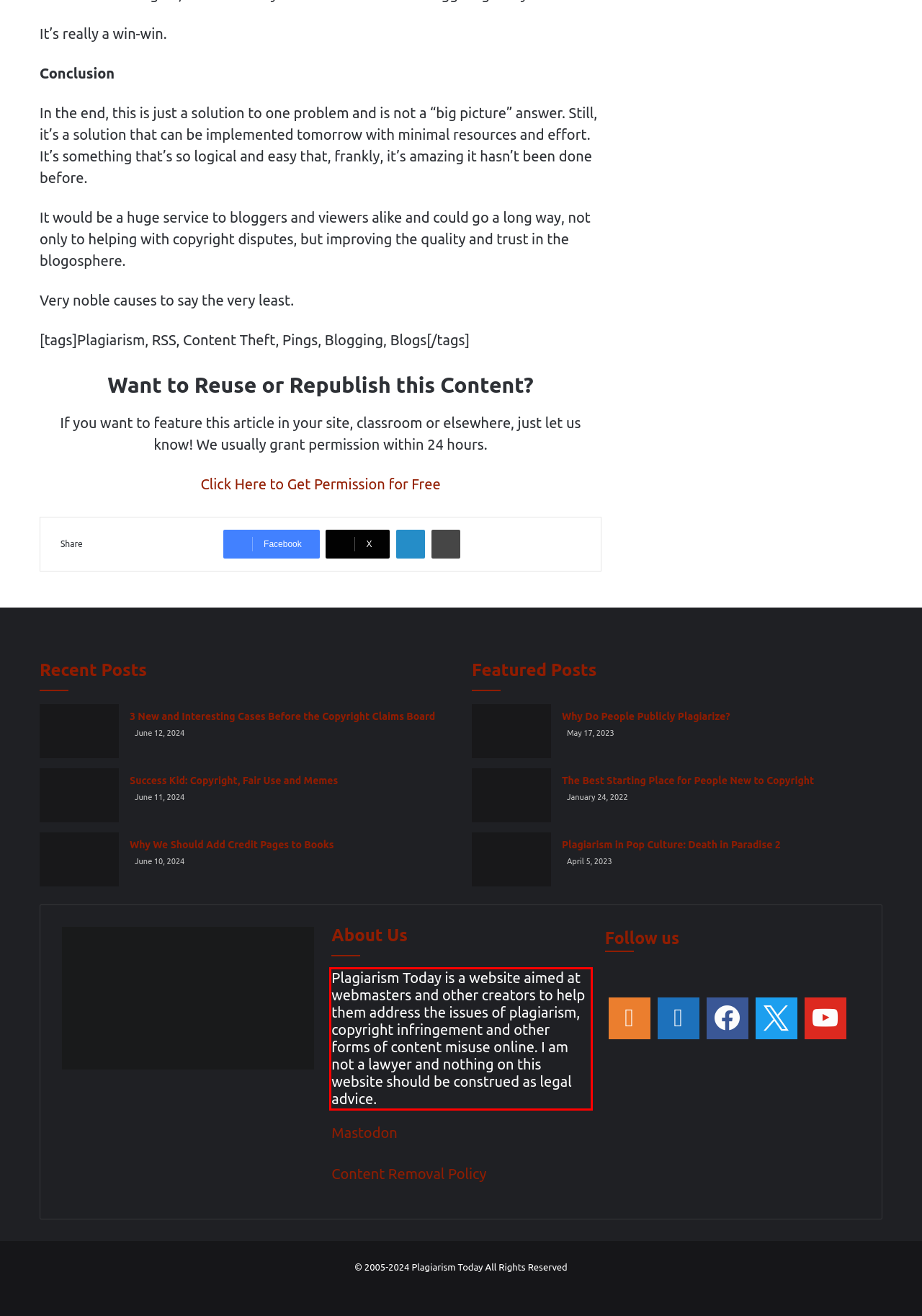You have a screenshot of a webpage with a red bounding box. Use OCR to generate the text contained within this red rectangle.

Plagiarism Today is a website aimed at webmasters and other creators to help them address the issues of plagiarism, copyright infringement and other forms of content misuse online. I am not a lawyer and nothing on this website should be construed as legal advice.